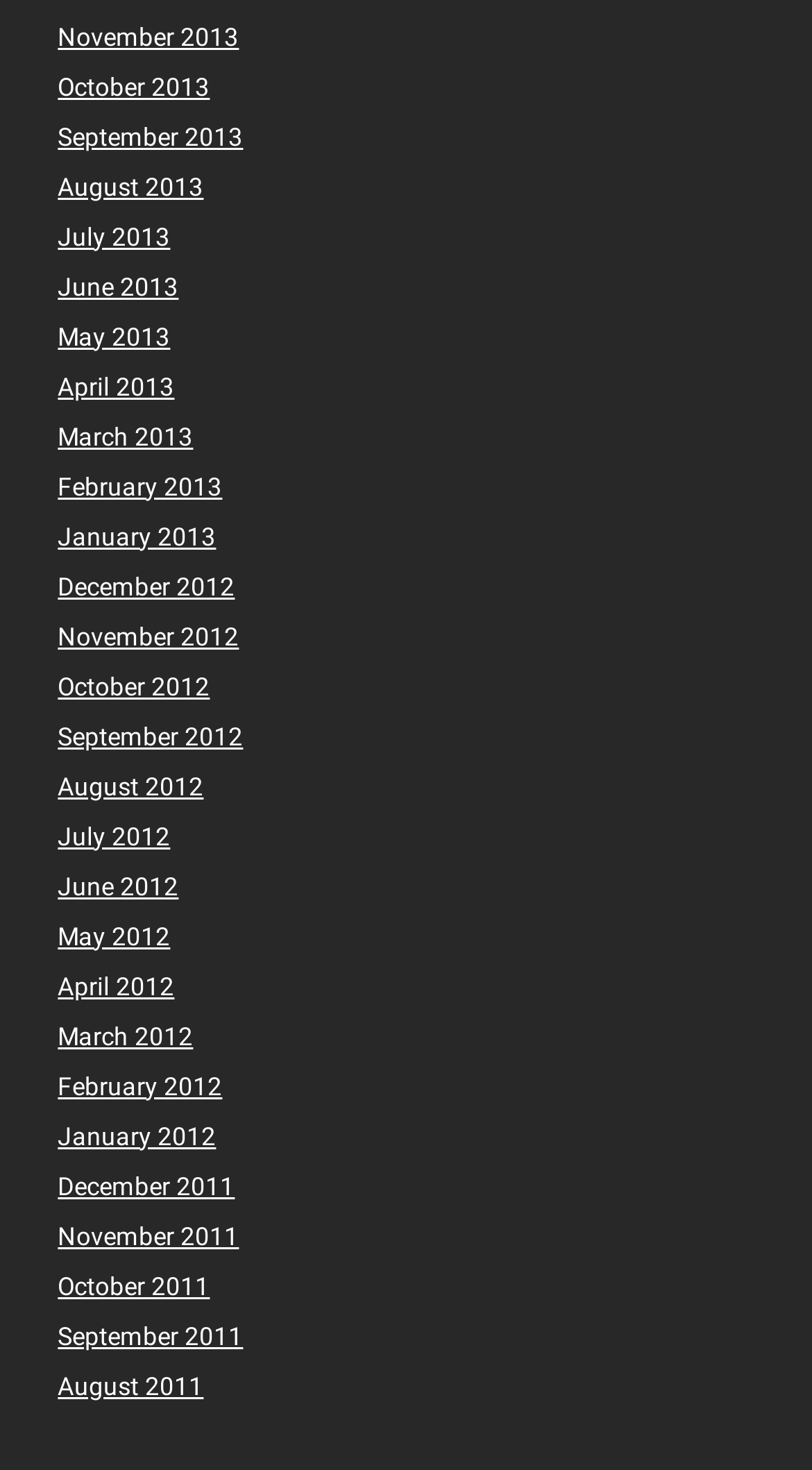What is the earliest month listed?
Analyze the screenshot and provide a detailed answer to the question.

By examining the list of links, I found that the earliest month listed is December 2011, which is located at the bottom of the list.